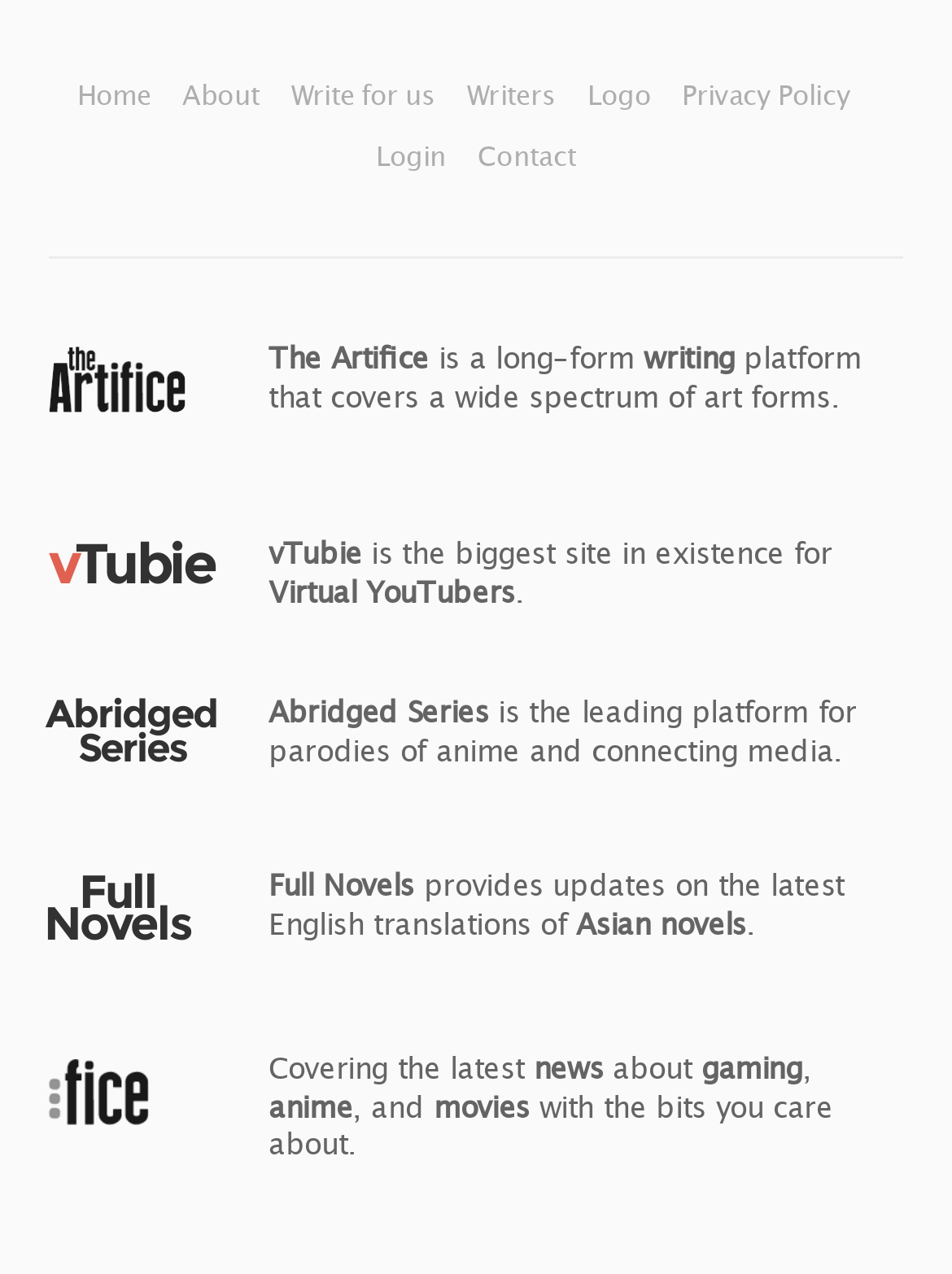Specify the bounding box coordinates of the area to click in order to execute this command: 'Visit the 'Write for us' page'. The coordinates should consist of four float numbers ranging from 0 to 1, and should be formatted as [left, top, right, bottom].

[0.306, 0.06, 0.465, 0.085]